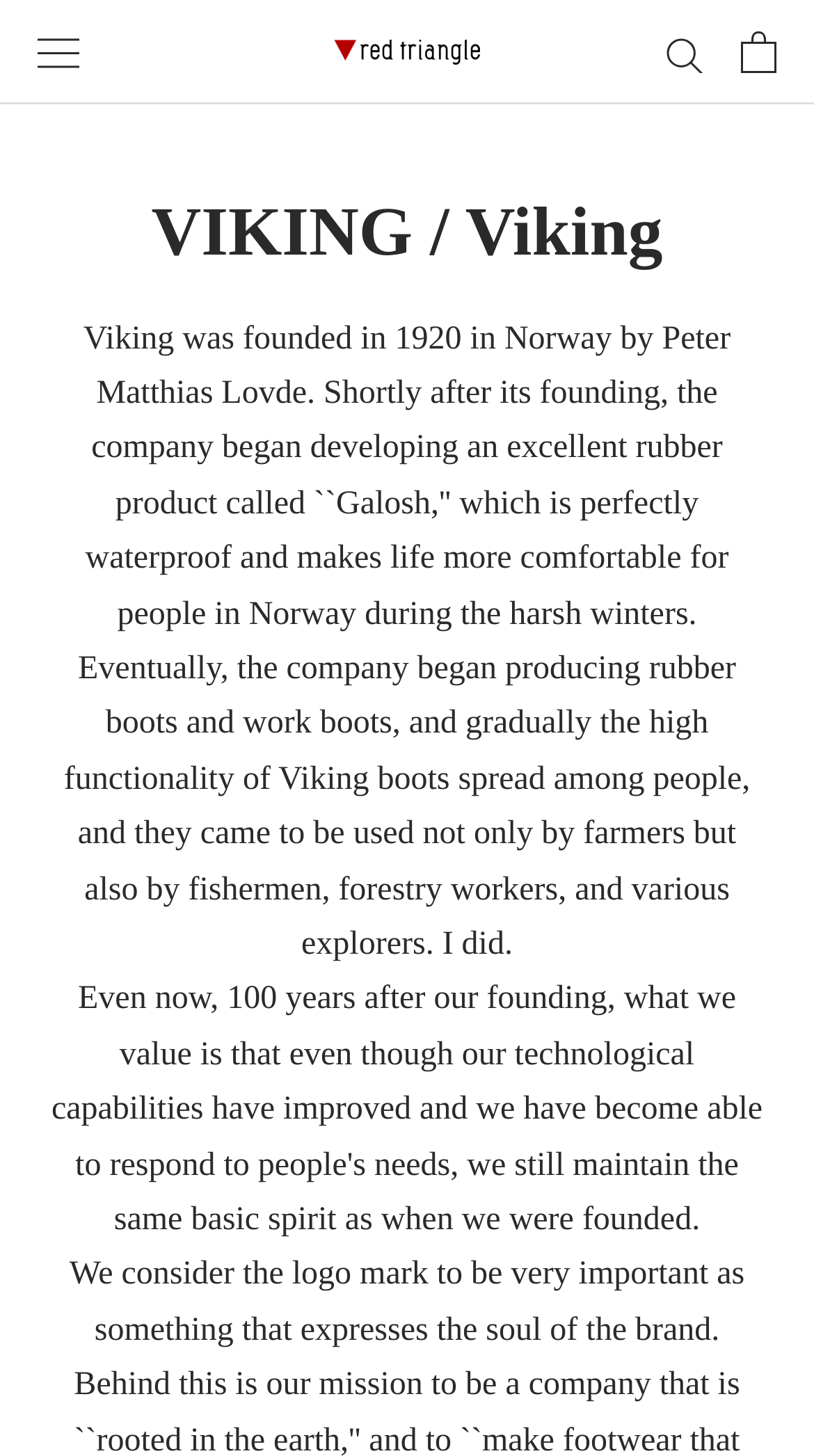What type of workers used Viking boots?
Based on the image, provide a one-word or brief-phrase response.

Farmers, fishermen, forestry workers